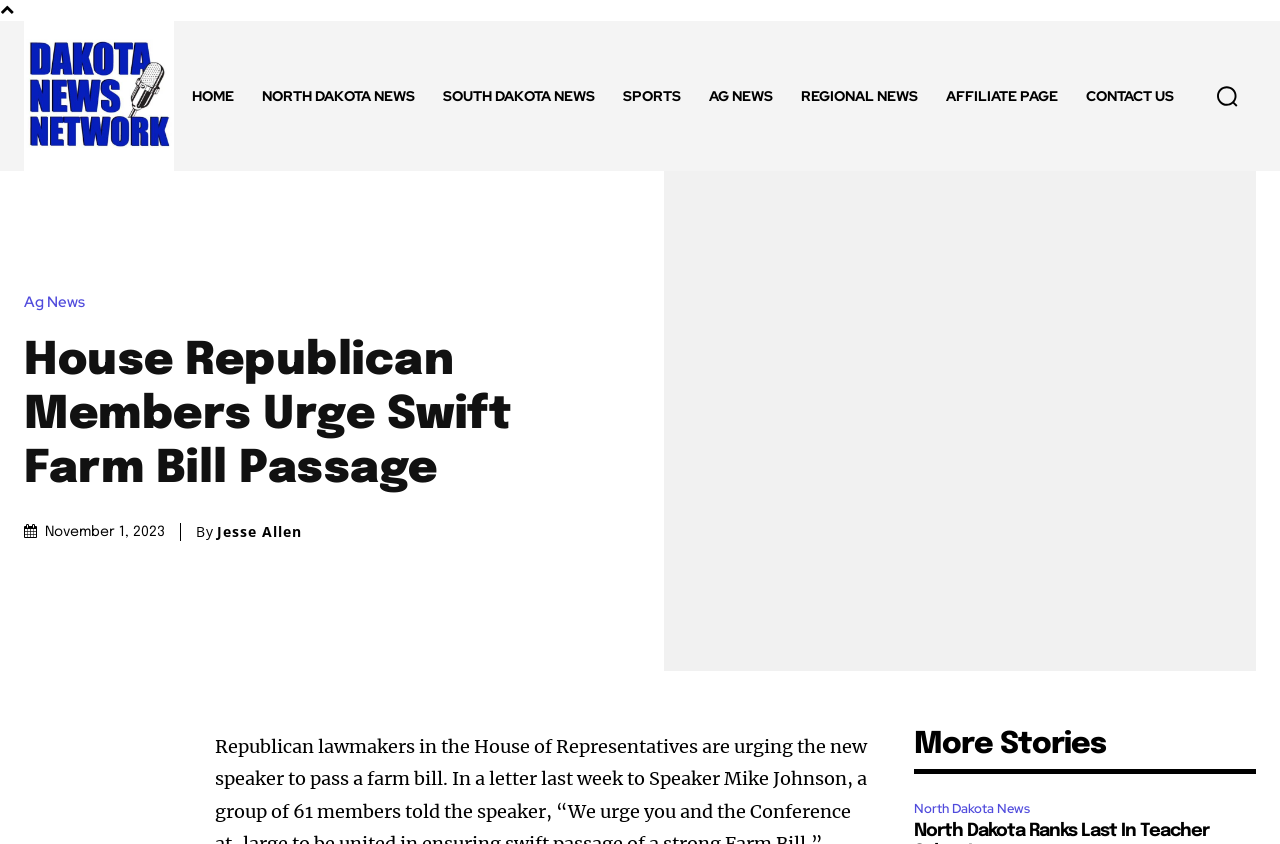How many navigation links are there?
Please look at the screenshot and answer using one word or phrase.

7